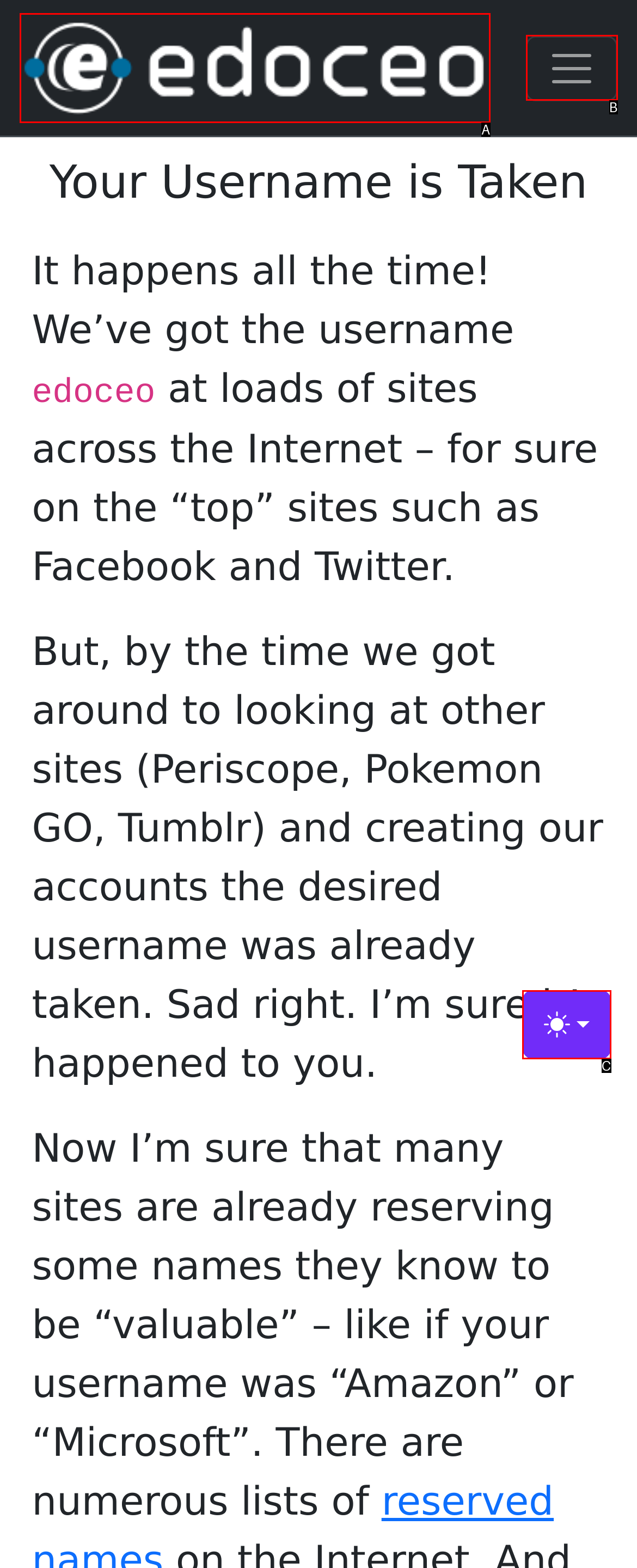Match the element description: title="Edoceo Home Page" to the correct HTML element. Answer with the letter of the selected option.

A